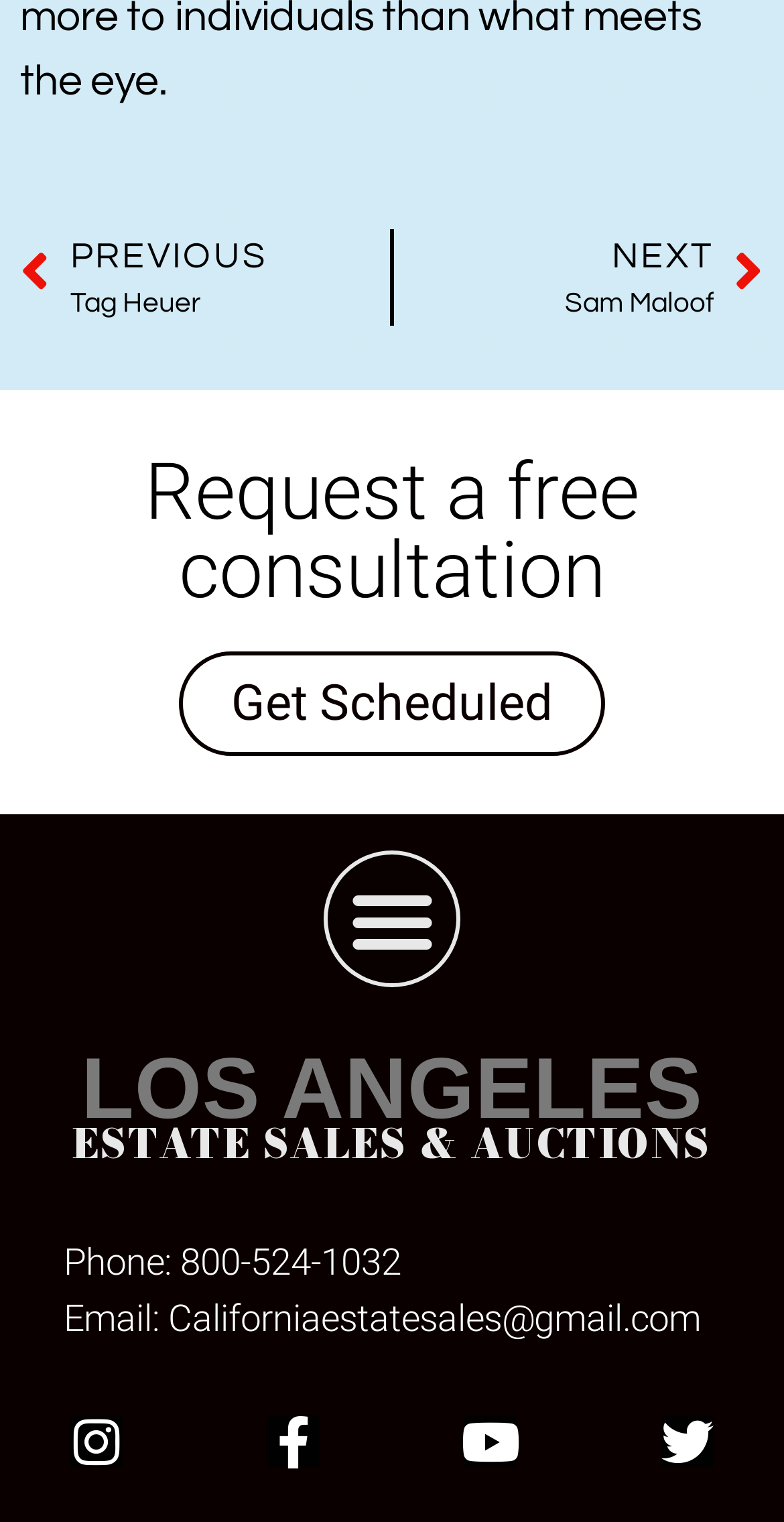Determine the bounding box coordinates for the element that should be clicked to follow this instruction: "Request a free consultation". The coordinates should be given as four float numbers between 0 and 1, in the format [left, top, right, bottom].

[0.0, 0.298, 1.0, 0.401]